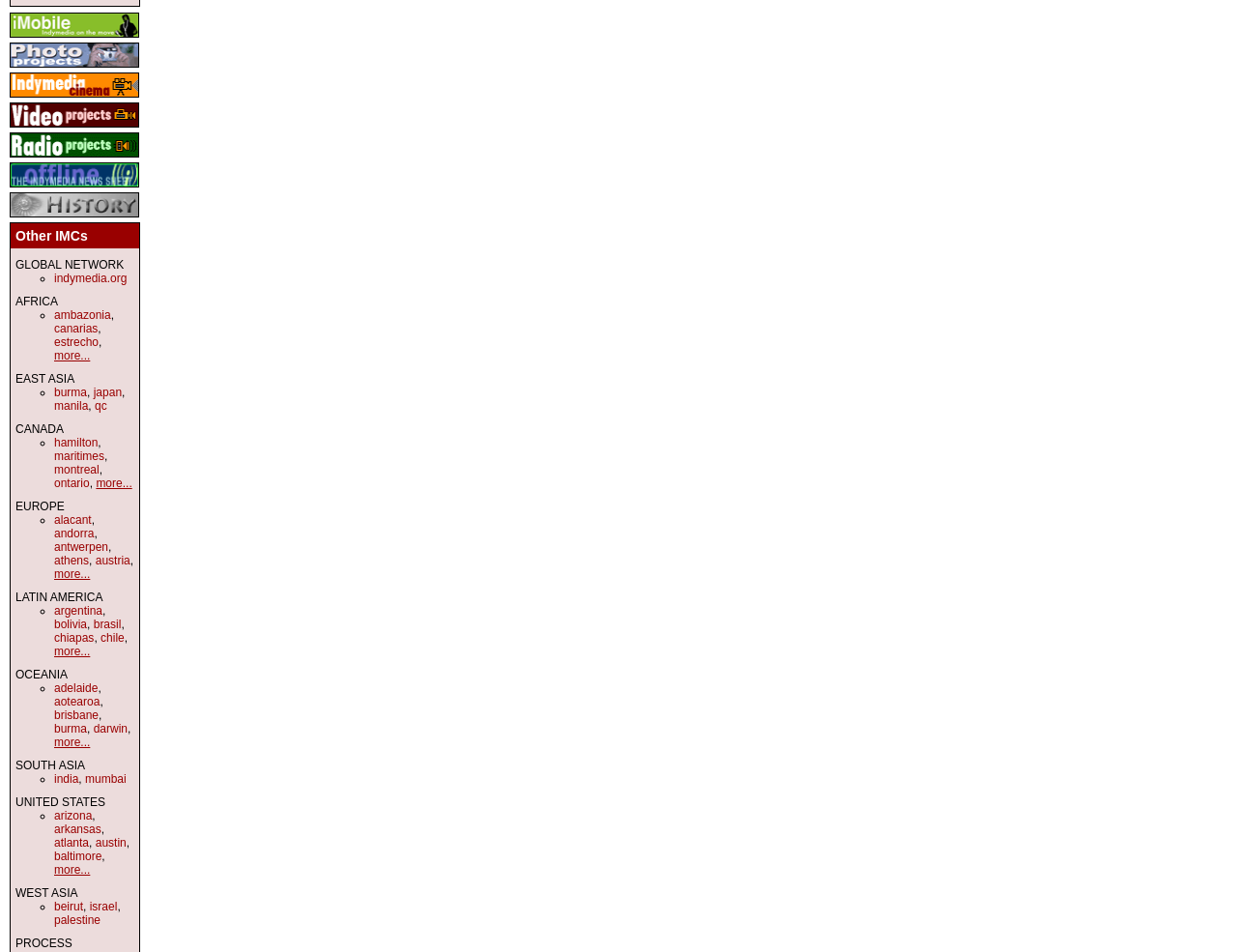Please identify the bounding box coordinates of the region to click in order to complete the given instruction: "go to indymedia.org". The coordinates should be four float numbers between 0 and 1, i.e., [left, top, right, bottom].

[0.044, 0.285, 0.103, 0.299]